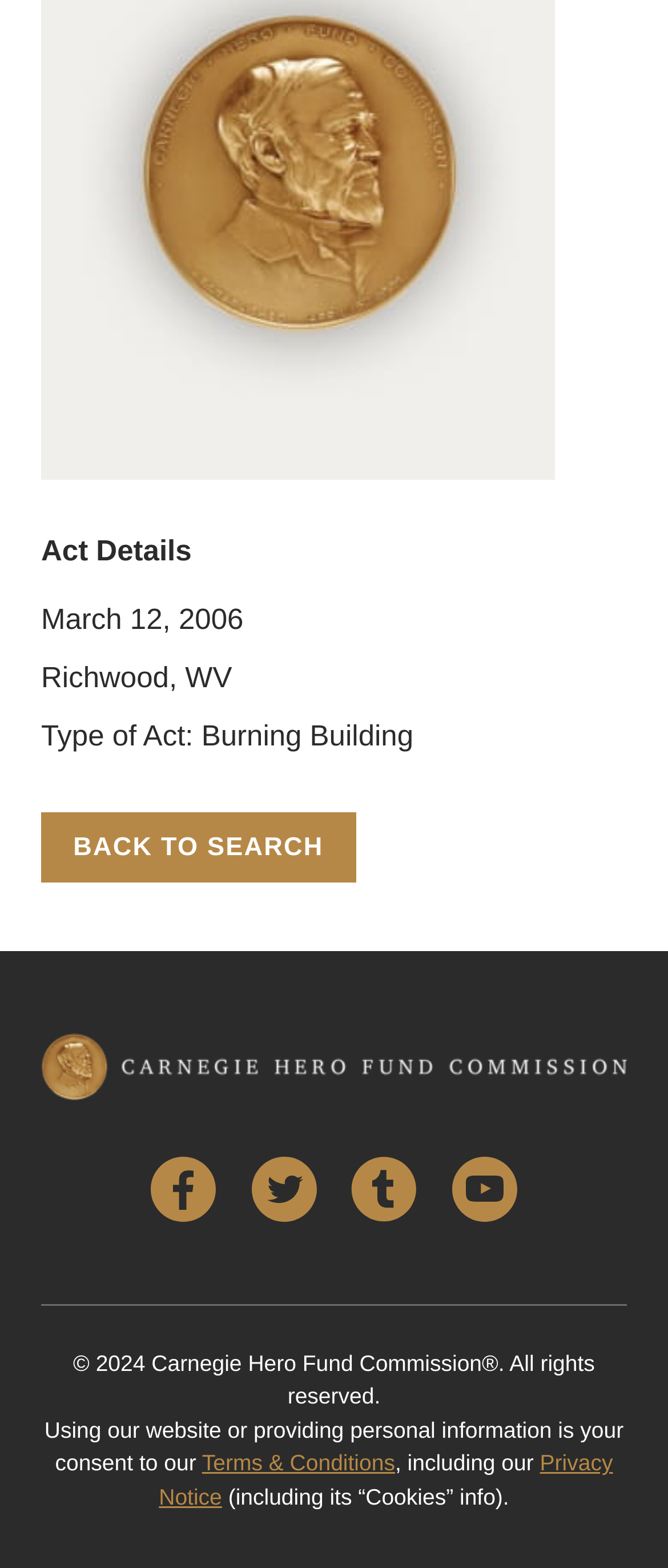What is the type of act?
Please look at the screenshot and answer in one word or a short phrase.

Burning Building